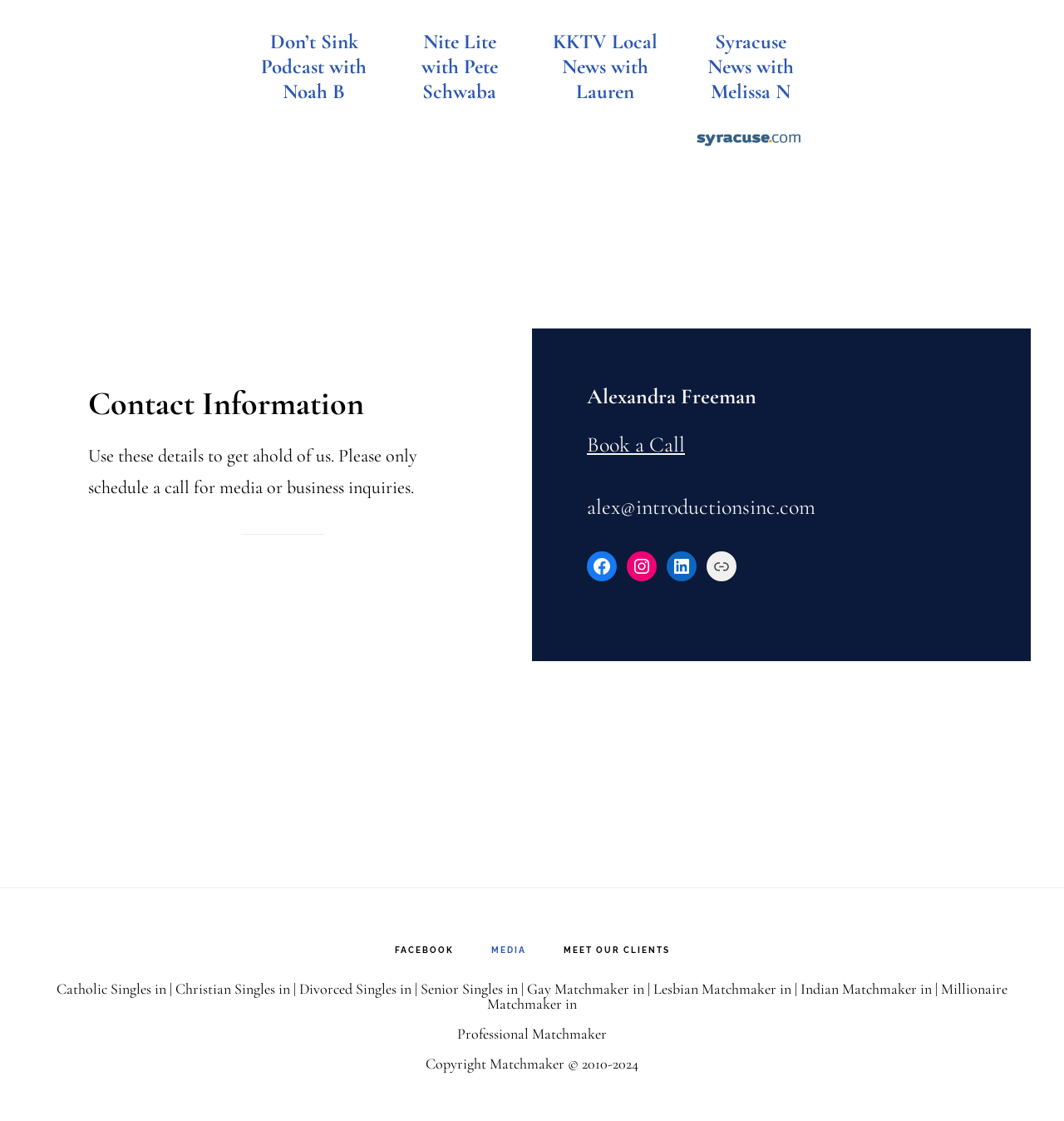Please identify the bounding box coordinates of the element that needs to be clicked to perform the following instruction: "Go to MEDIA".

[0.446, 0.844, 0.51, 0.852]